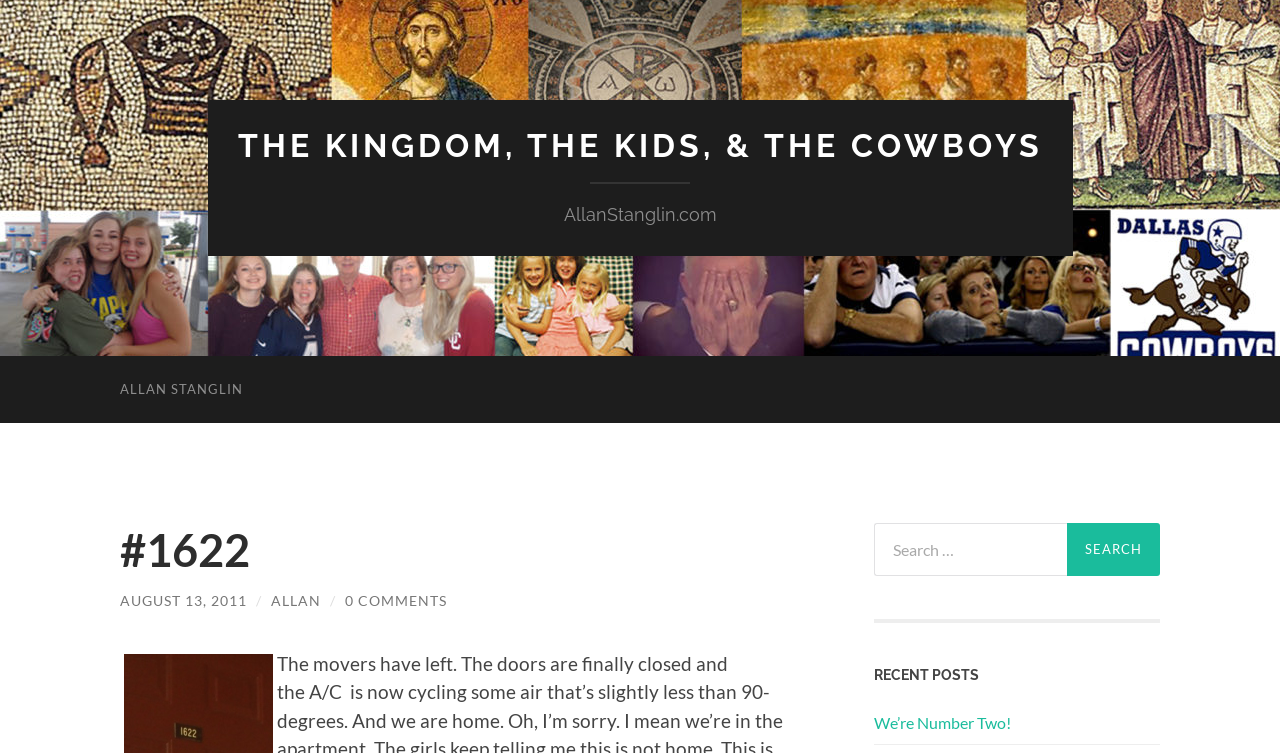Find and indicate the bounding box coordinates of the region you should select to follow the given instruction: "read the post 'We’re Number Two!' ".

[0.683, 0.947, 0.906, 0.975]